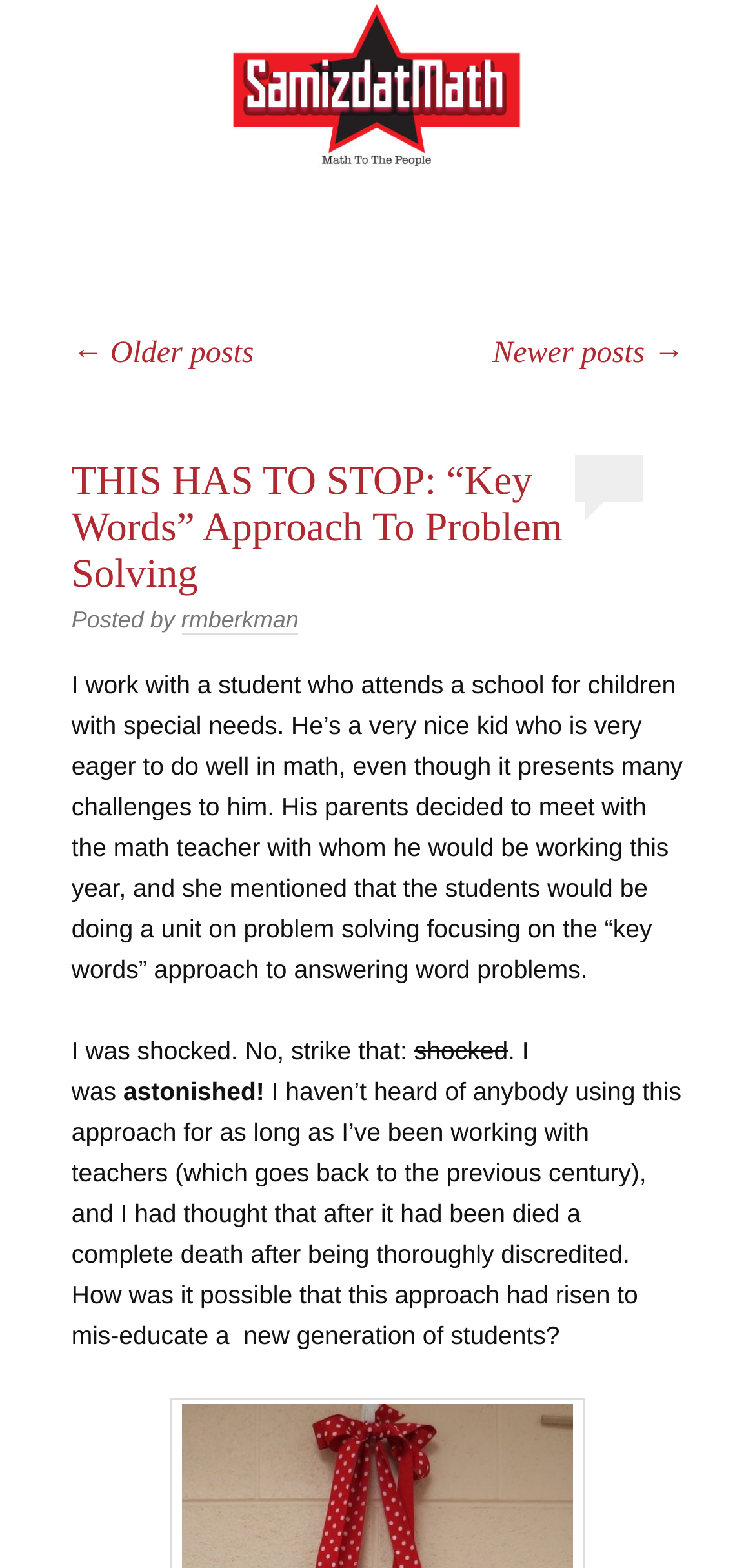How many paragraphs are there in the latest article?
Please provide a comprehensive and detailed answer to the question.

The number of paragraphs in the latest article can be found by counting the number of StaticText elements that contain the text of the article. There are four paragraphs in total.